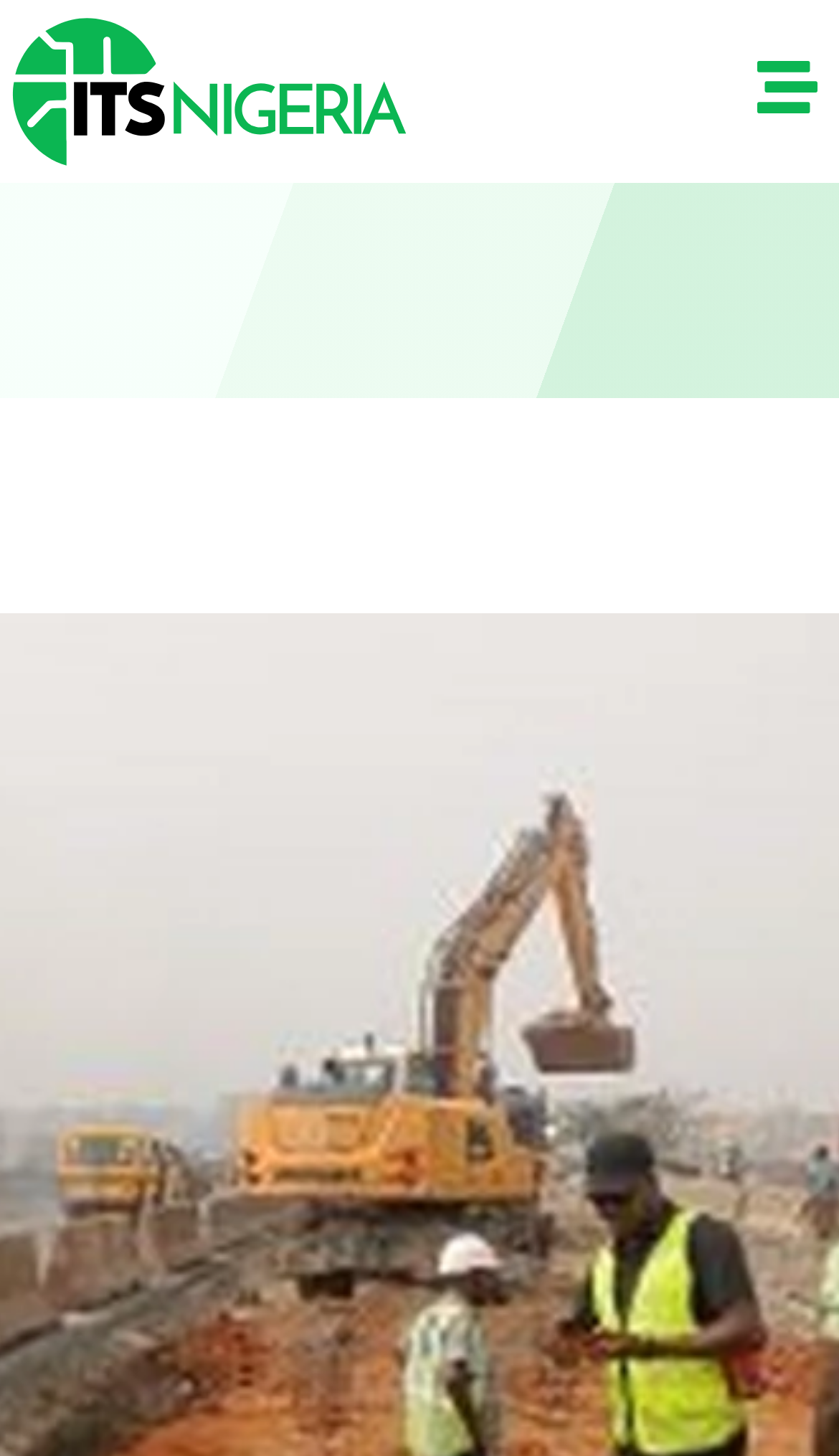Please identify the webpage's heading and generate its text content.

Lagos-Ibadan Expressway: Construction Resumes, Gridlock-Hit Users Appeal To FG